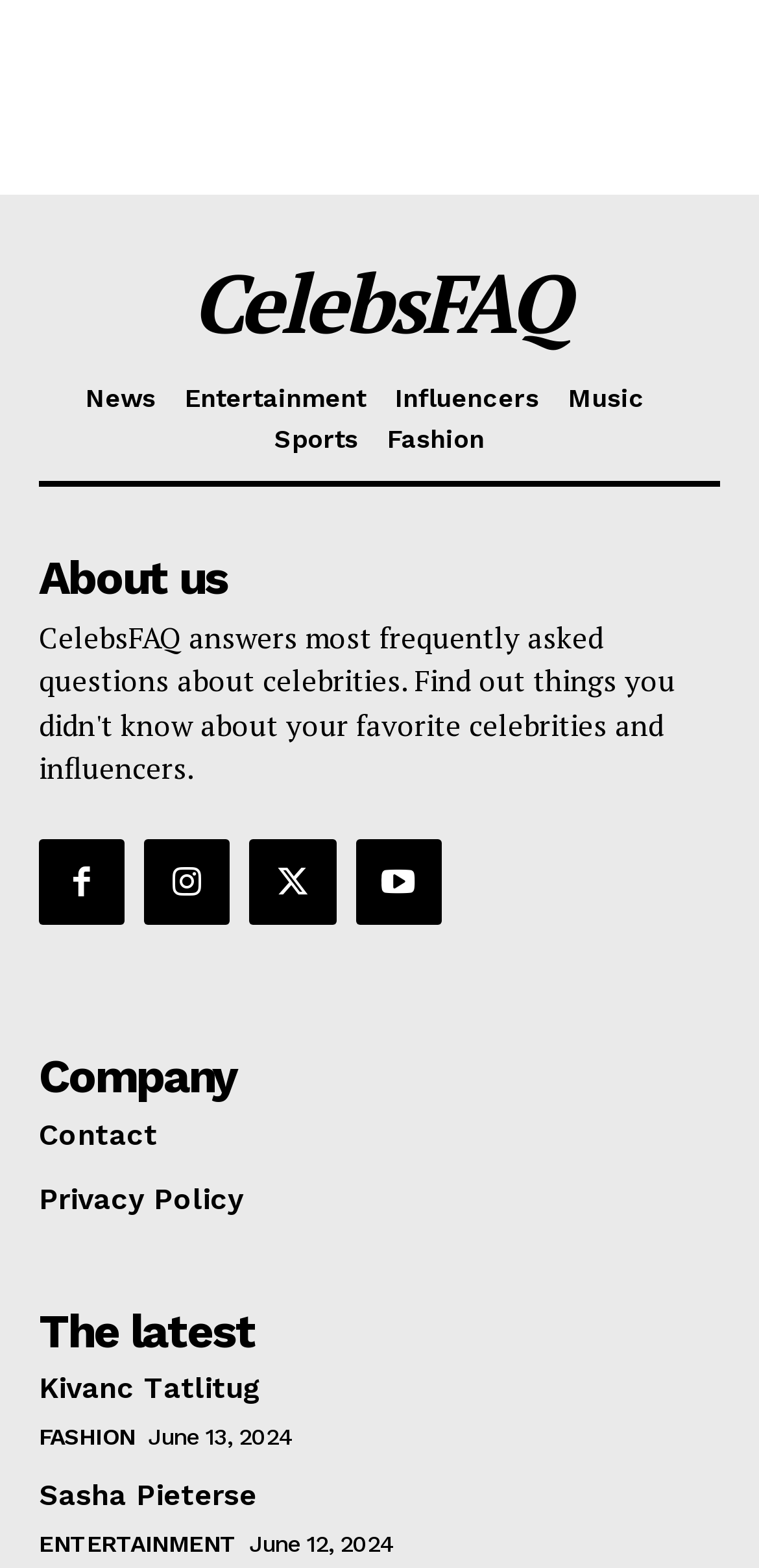How many social media links are in the footer?
Based on the image, answer the question with a single word or brief phrase.

4